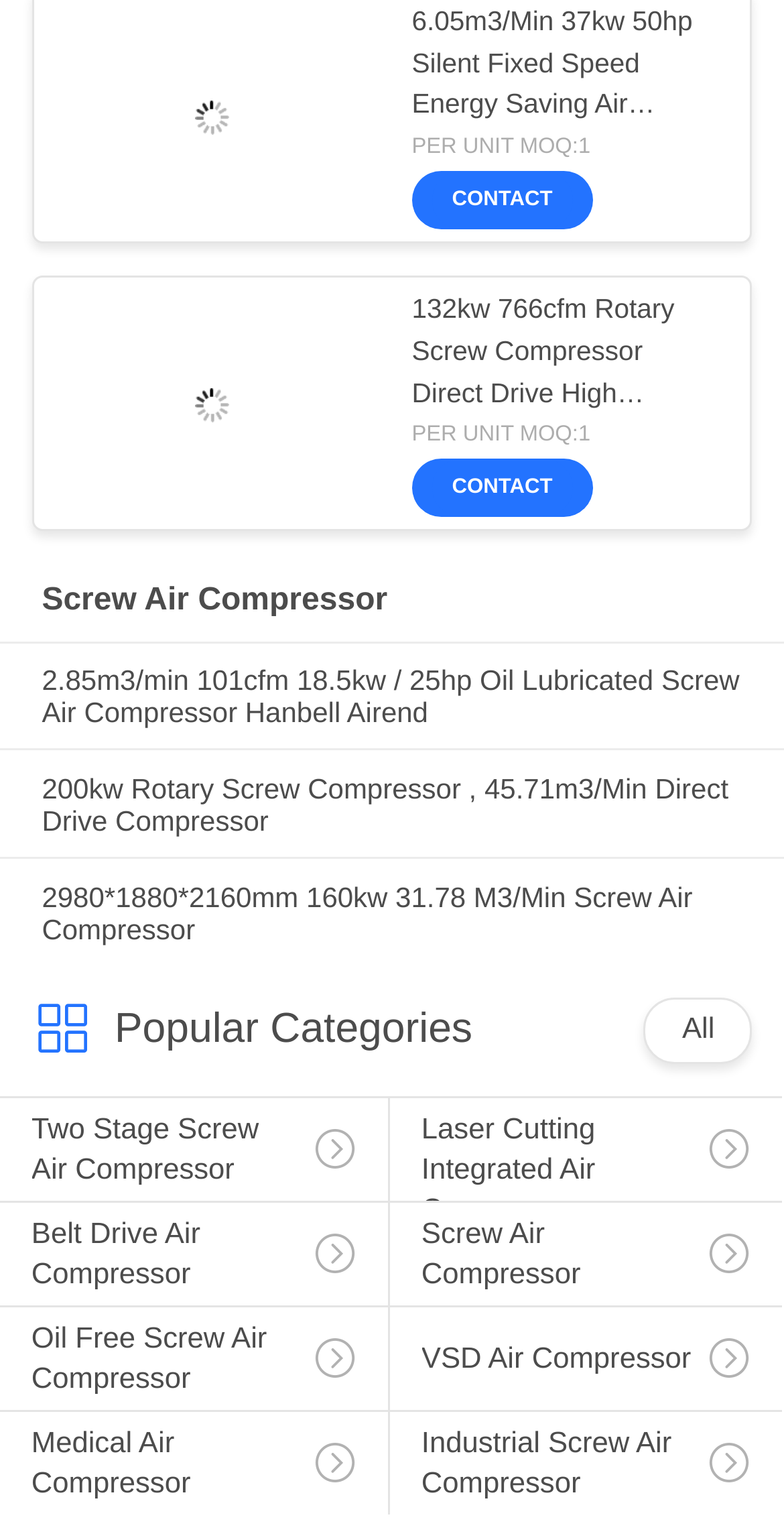What is the purpose of the 'CONTACT' link?
Please provide a comprehensive answer based on the contents of the image.

The 'CONTACT' link appears multiple times on the webpage, and its purpose is likely to allow customers to contact the seller or manufacturer of the air compressors listed on the webpage.